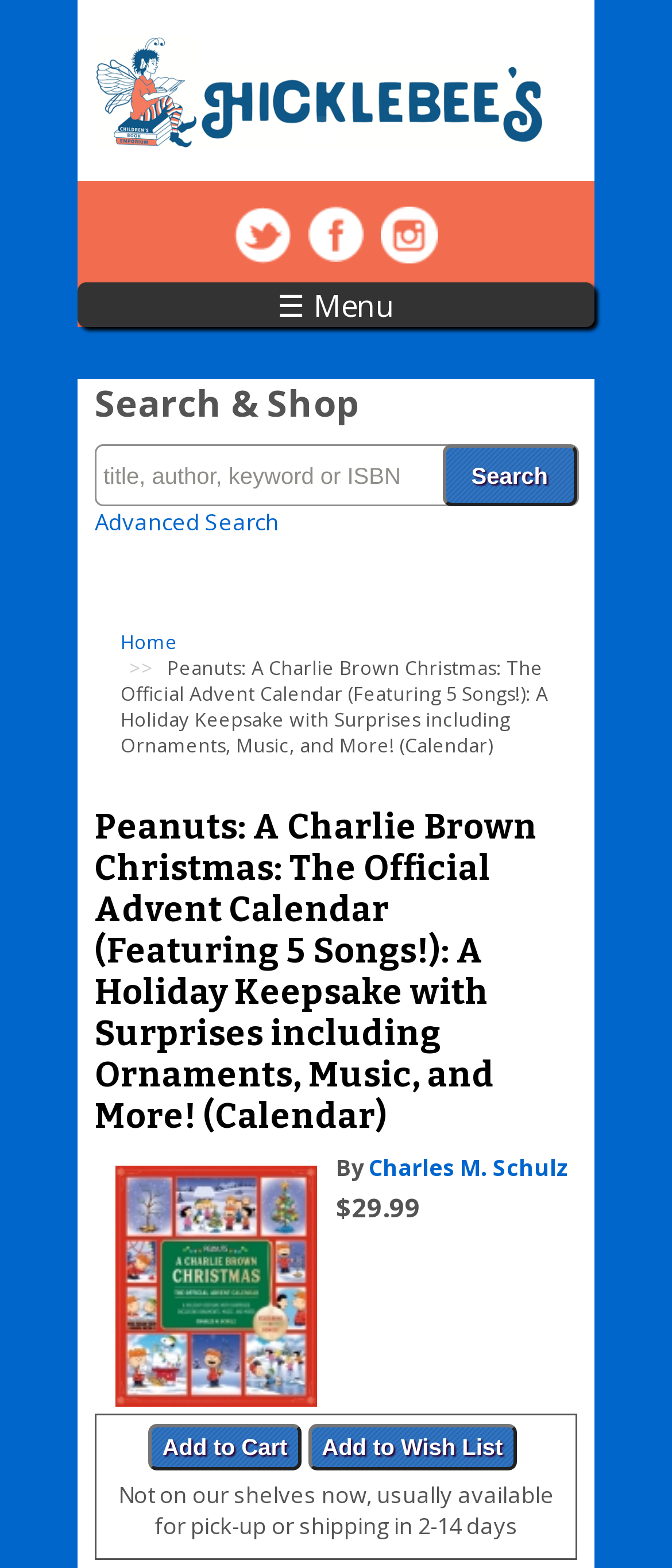What is the availability of the book?
Based on the image, answer the question in a detailed manner.

I found the answer by looking at the section below the 'Add to Cart' button, which shows the availability of the book as 'Not on our shelves now, usually available for pick-up or shipping in 2-14 days'.